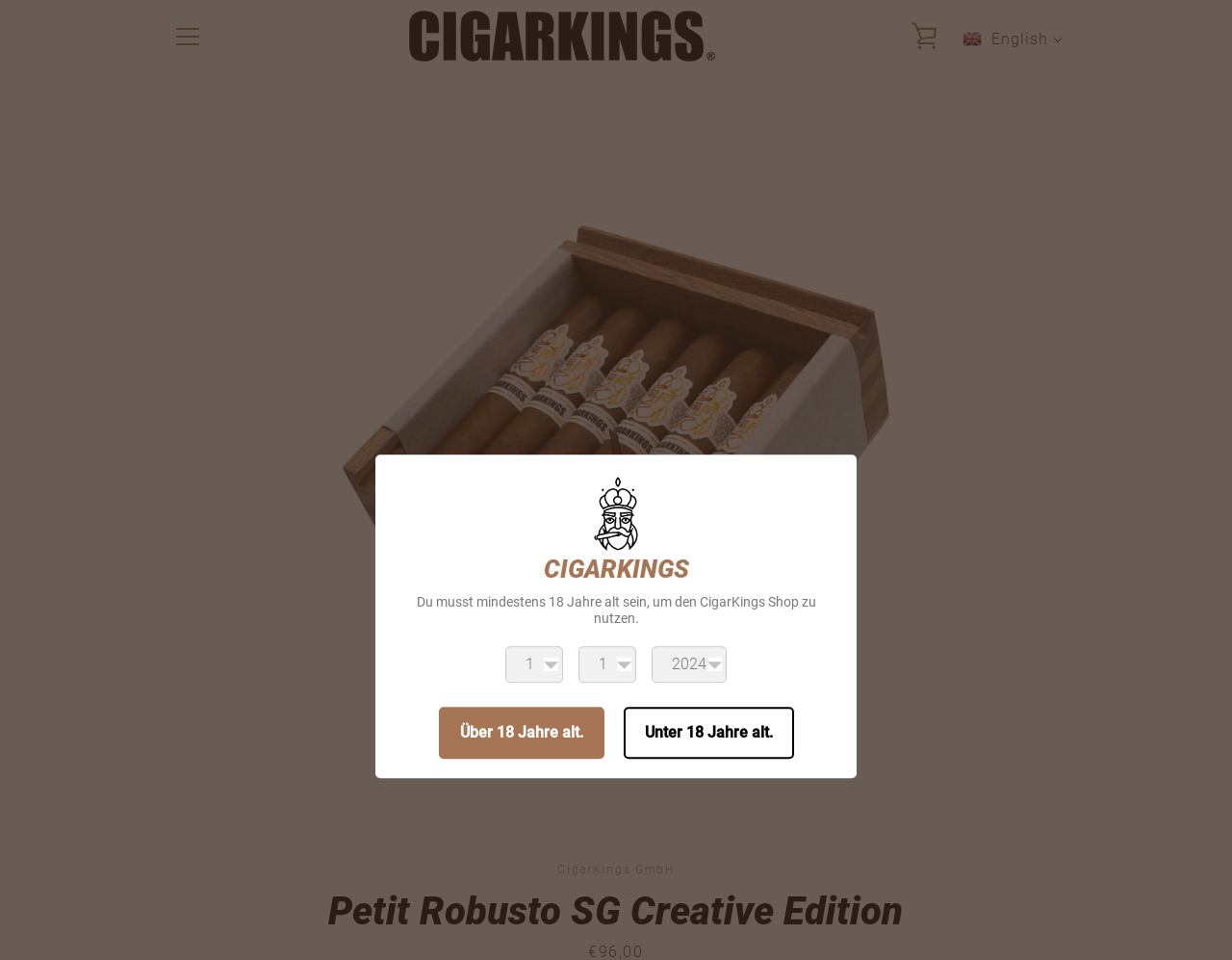What is the language of the website?
Refer to the image and provide a one-word or short phrase answer.

German